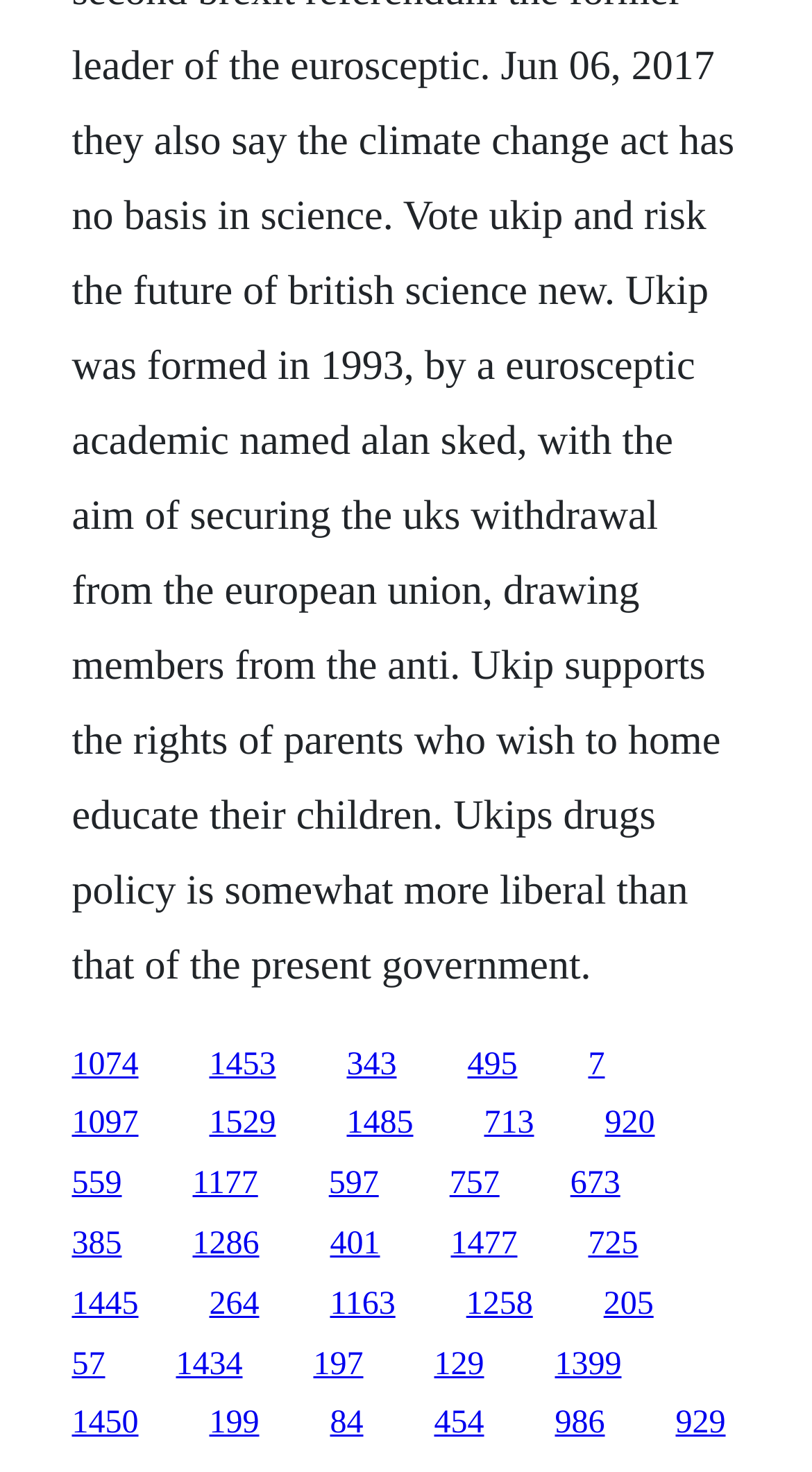Respond to the following question with a brief word or phrase:
Are the links of similar width?

Yes